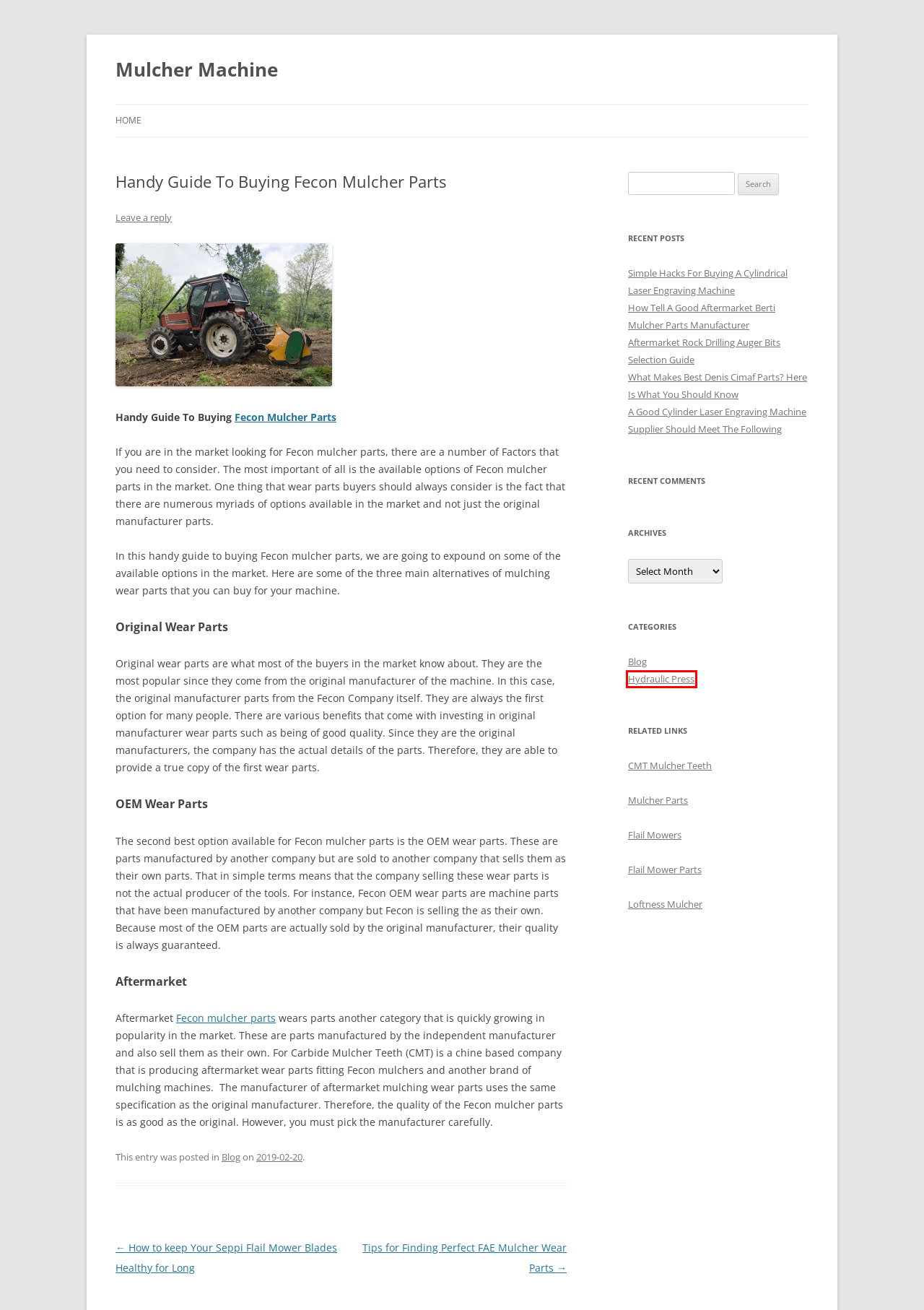A screenshot of a webpage is given, marked with a red bounding box around a UI element. Please select the most appropriate webpage description that fits the new page after clicking the highlighted element. Here are the candidates:
A. Features of Bradco Series II Excavator Mulcher AttachmentLoftness Mulcher
B. 4 Must-Know Advantages of Carbide Teeth - Blog for Flail Mower Parts
C. Hydraulic Press 归档 - Mulcher Machine
D. Cylinder Laser Engraving Machine Supplier Should Meet The Following
E. Blog 归档 - Mulcher Machine
F. This Is How You Find Quality Wear Parts For Your Forestry MowerBlog for Mulcher Parts
G. Tips for Finding Perfect FAE Mulcher Wear Parts - Mulcher Machine
H. Benefits Flail Mower Hammer Blades with Full cutting edge

C